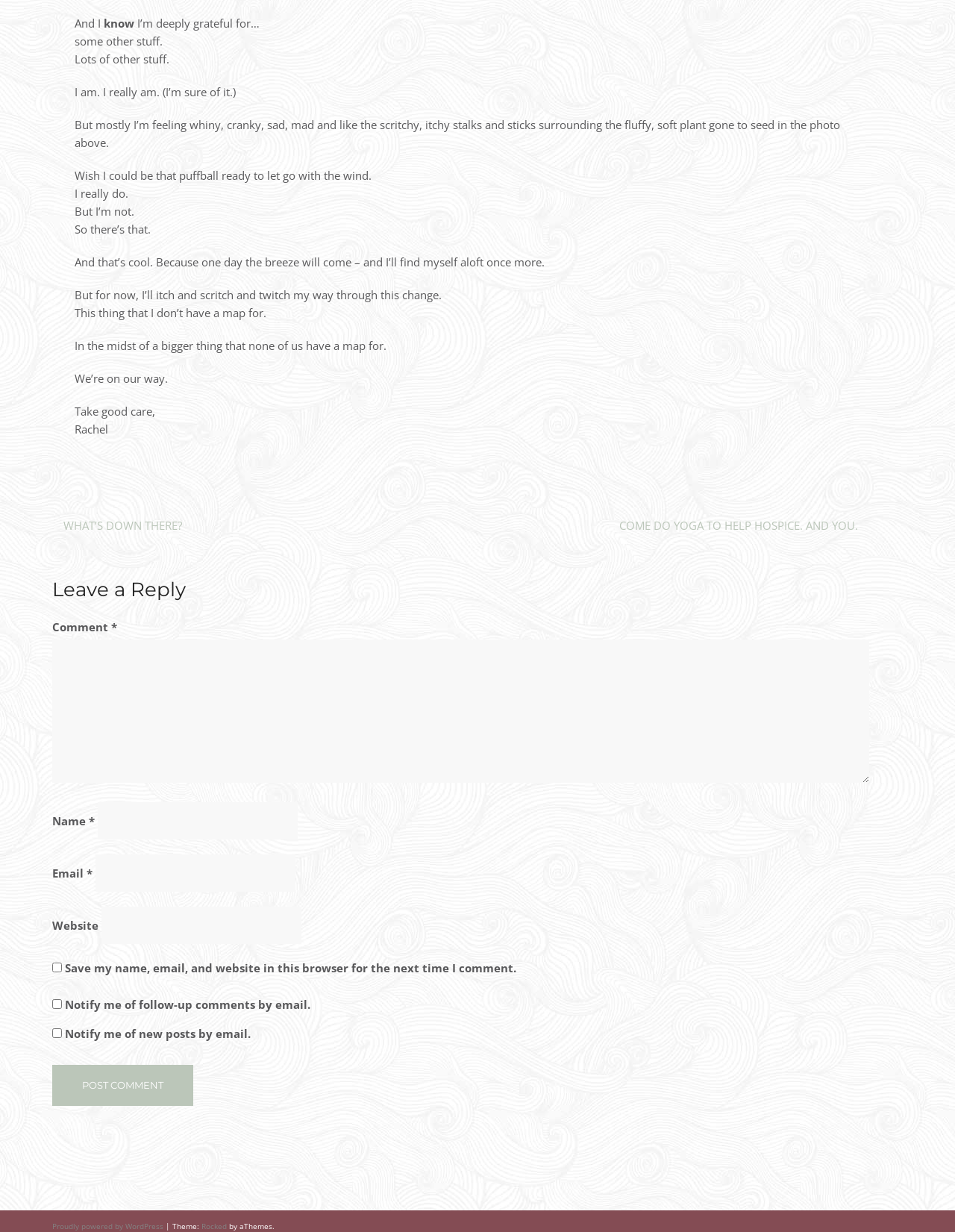Determine the bounding box for the described HTML element: "what’s down there?". Ensure the coordinates are four float numbers between 0 and 1 in the format [left, top, right, bottom].

[0.066, 0.42, 0.191, 0.432]